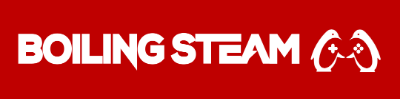What is illustrated alongside the text 'BOILING STEAM'?
Give a single word or phrase answer based on the content of the image.

gaming controllers